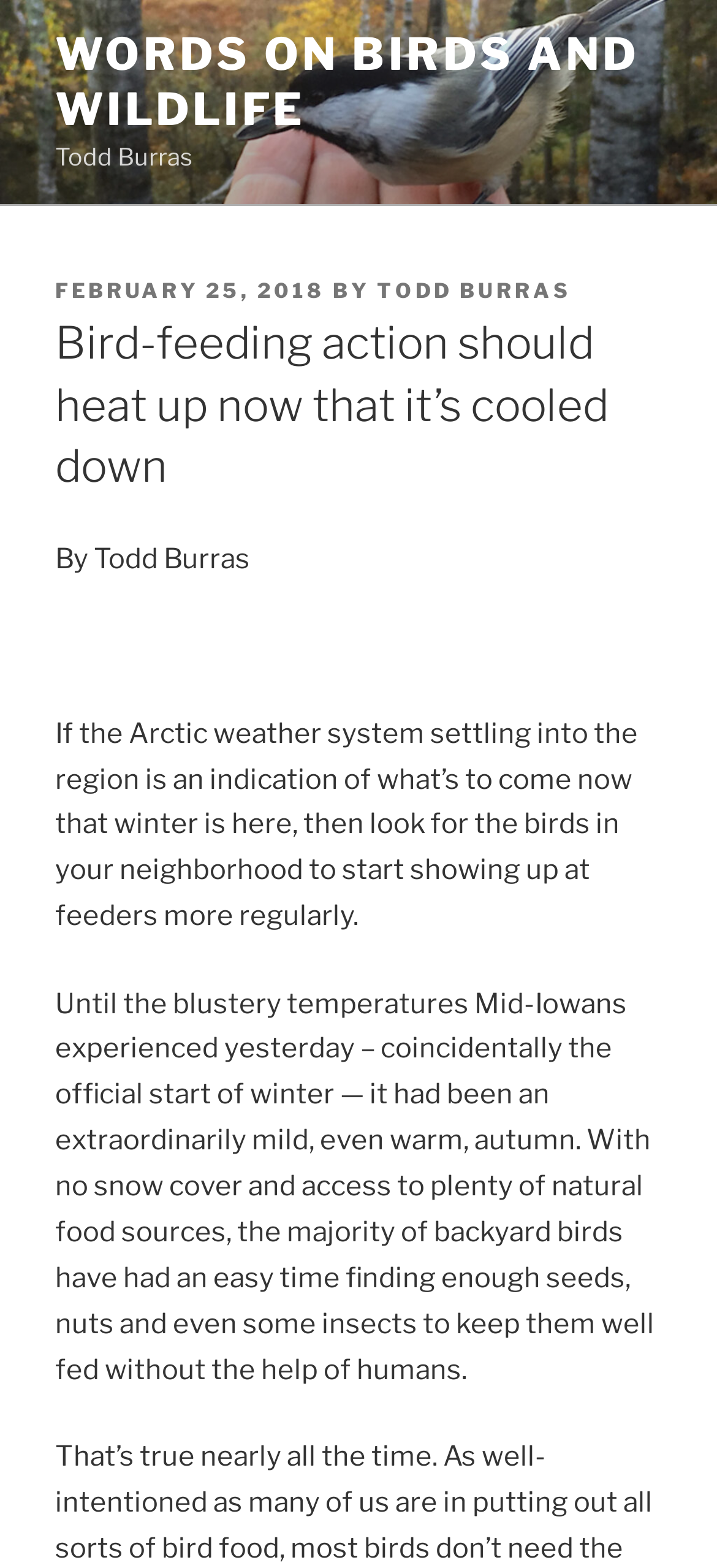When was the article posted?
From the image, respond using a single word or phrase.

February 25, 2018